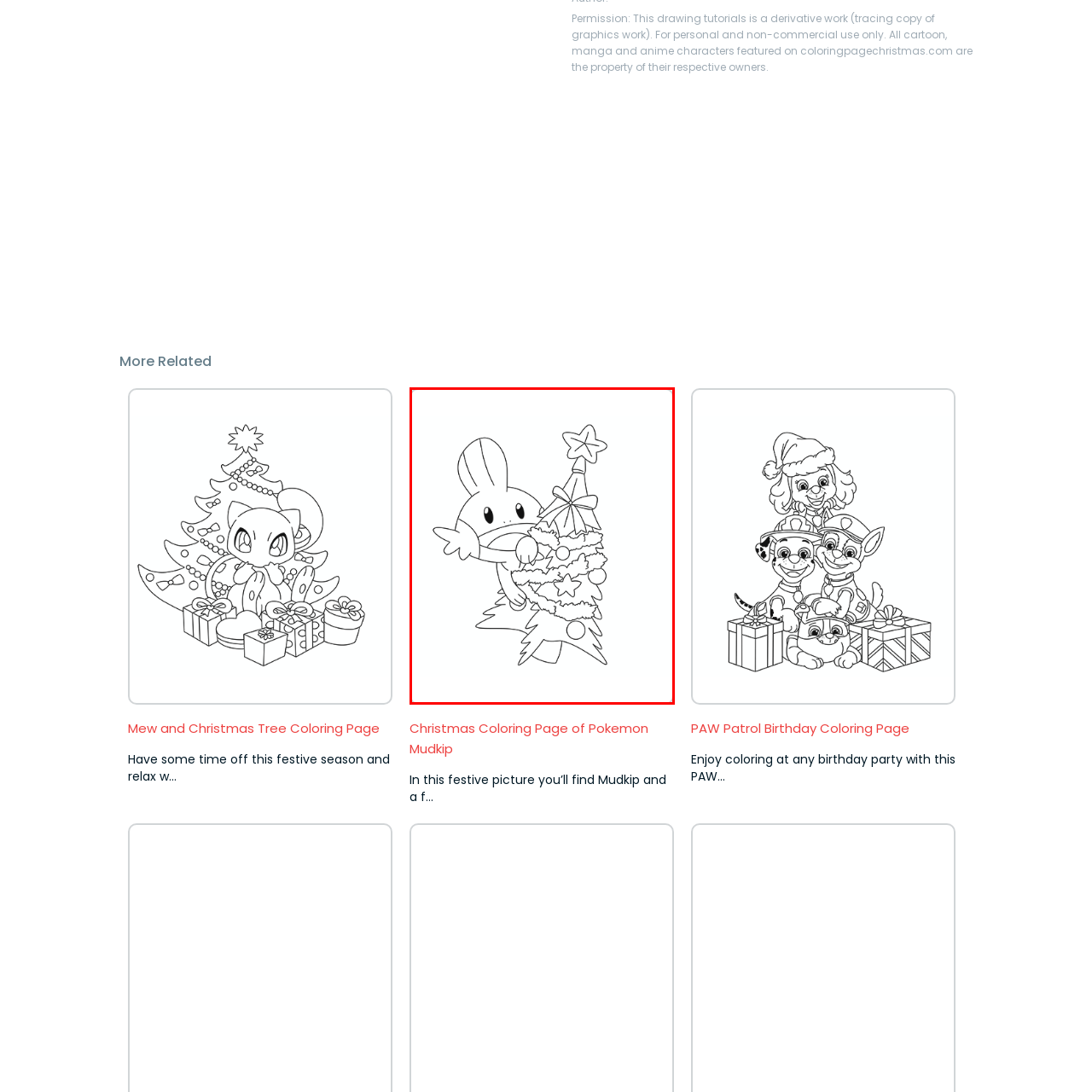Describe in detail what is depicted in the image enclosed by the red lines.

This image features a delightful black-and-white outline drawing of Mudkip, a popular Pokémon character, joyfully interacting with a festive Christmas tree. The tree is adorned with ornaments, and a star tops it, enhancing the holiday spirit. Mudkip, with its distinctive fins and happy expression, appears to be decorating or playfully engaging with the Christmas tree, making it a charming illustration perfect for a holiday-themed coloring page. This artwork invites creativity, allowing color enthusiasts to bring this festive scene to life with their own unique touch during the cheerful holiday season.